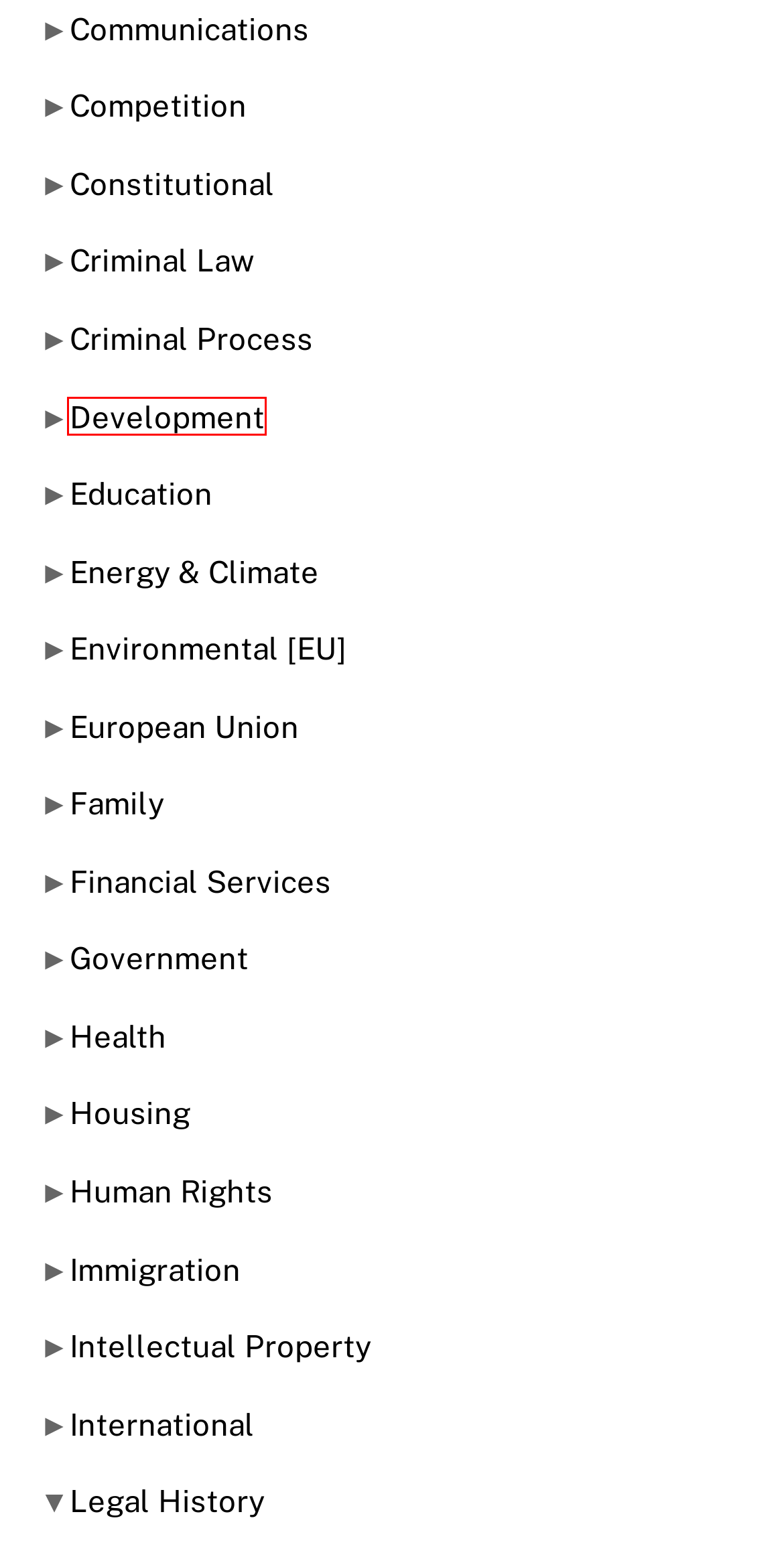Examine the screenshot of the webpage, which has a red bounding box around a UI element. Select the webpage description that best fits the new webpage after the element inside the red bounding box is clicked. Here are the choices:
A. Constitutional – Irish Legal Blog
B. Development – Irish Legal Blog
C. Communications – Irish Legal Blog
D. Government – Irish Legal Blog
E. Family – Irish Legal Blog
F. Criminal Law – Irish Legal Blog
G. Housing – Irish Legal Blog
H. Legal History – Irish Legal Blog

B